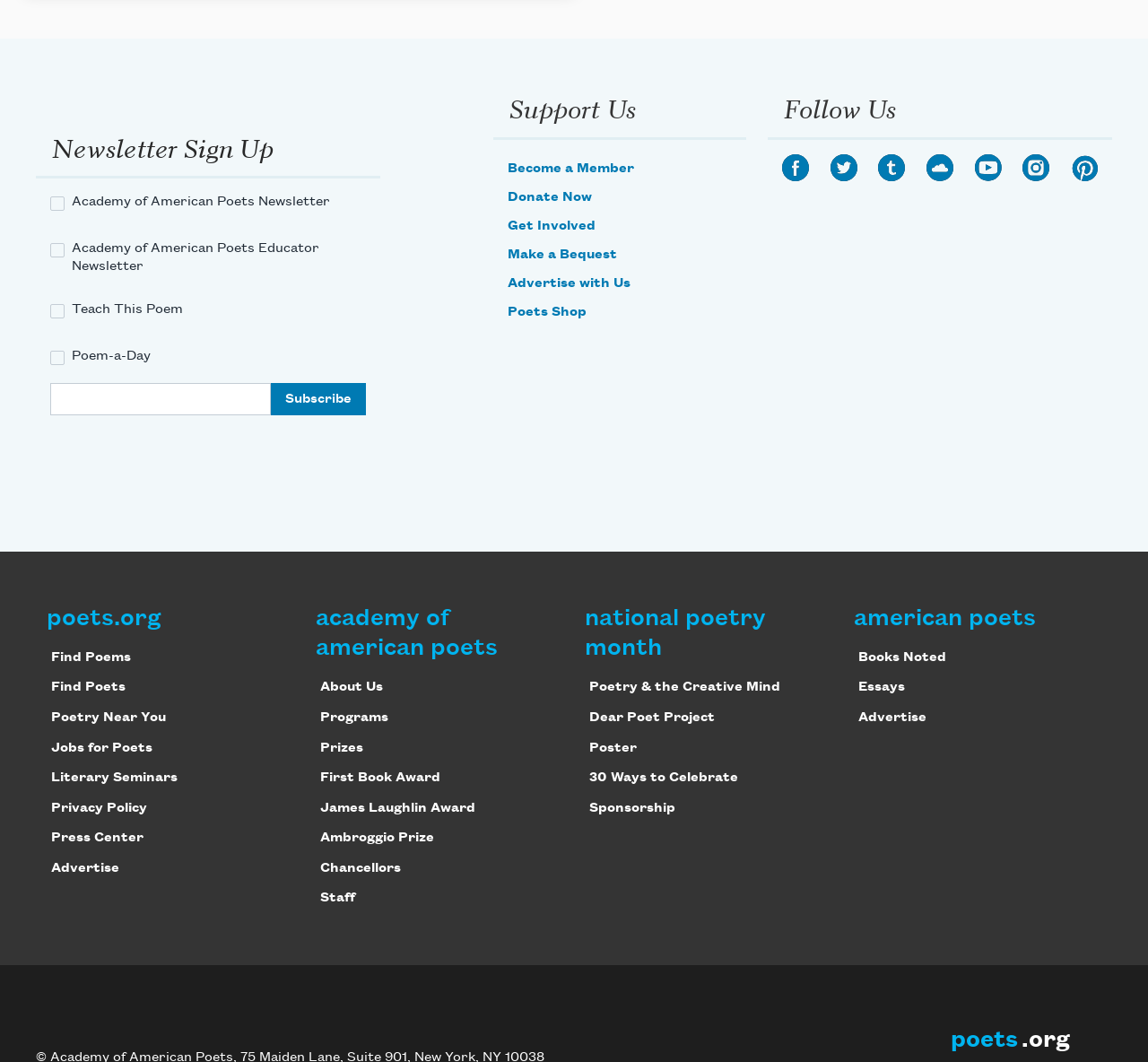Highlight the bounding box coordinates of the element you need to click to perform the following instruction: "Check the Academy of American Poets Newsletter checkbox."

[0.044, 0.182, 0.056, 0.199]